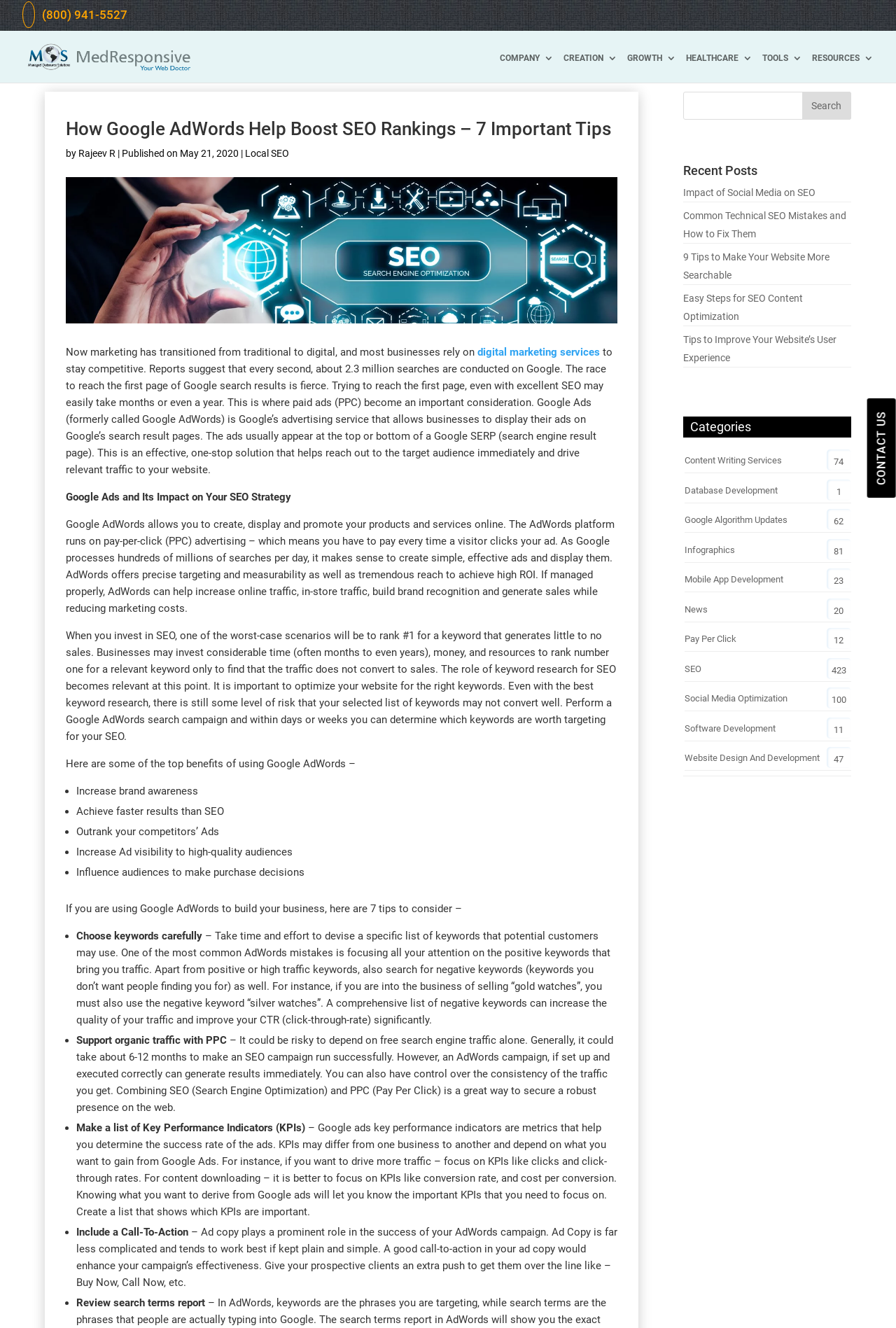Locate the bounding box coordinates of the area to click to fulfill this instruction: "Read the article about Impact of Social Media on SEO". The bounding box should be presented as four float numbers between 0 and 1, in the order [left, top, right, bottom].

[0.762, 0.141, 0.91, 0.149]